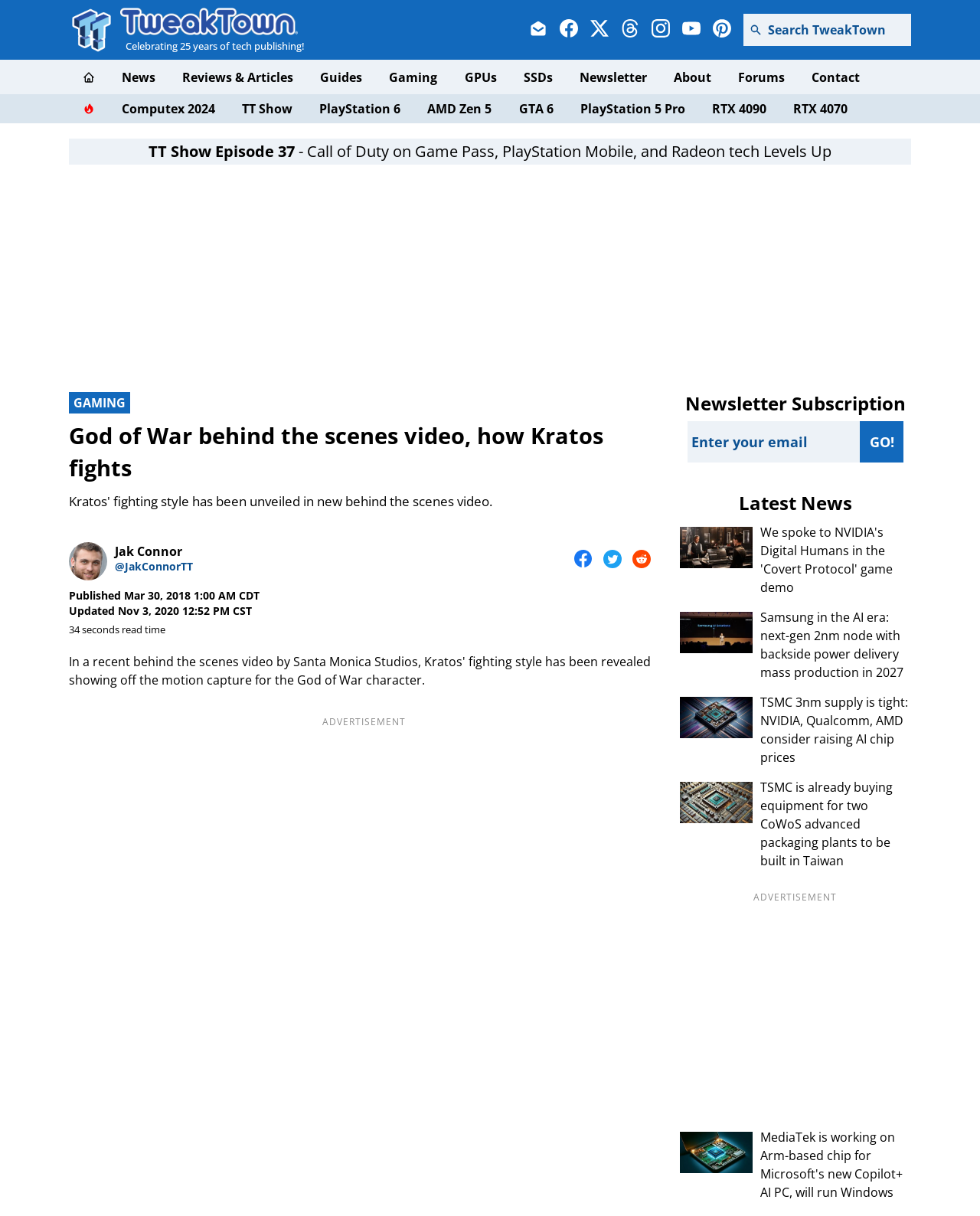Determine the bounding box coordinates for the area that needs to be clicked to fulfill this task: "Read God of War behind the scenes video". The coordinates must be given as four float numbers between 0 and 1, i.e., [left, top, right, bottom].

[0.07, 0.345, 0.672, 0.398]